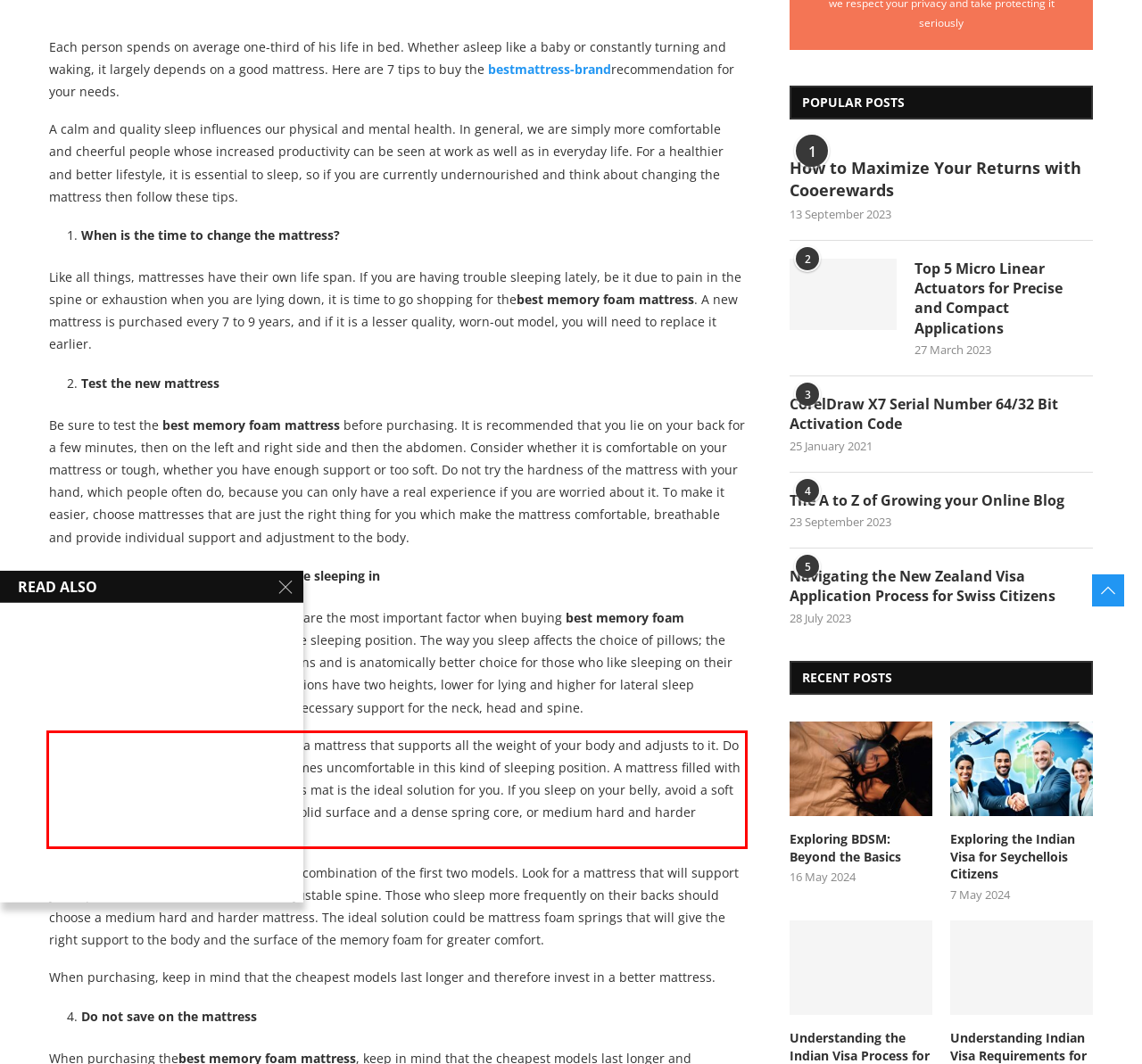Given a webpage screenshot with a red bounding box, perform OCR to read and deliver the text enclosed by the red bounding box.

If you are sleeping on your side, you need a mattress that supports all the weight of your body and adjusts to it. Do not buy too hard a model because it becomes uncomfortable in this kind of sleeping position. A mattress filled with memory foam or a standard foam mattress mat is the ideal solution for you. If you sleep on your belly, avoid a soft mattress. Instead, choose models with a solid surface and a dense spring core, or medium hard and harder mattresses.